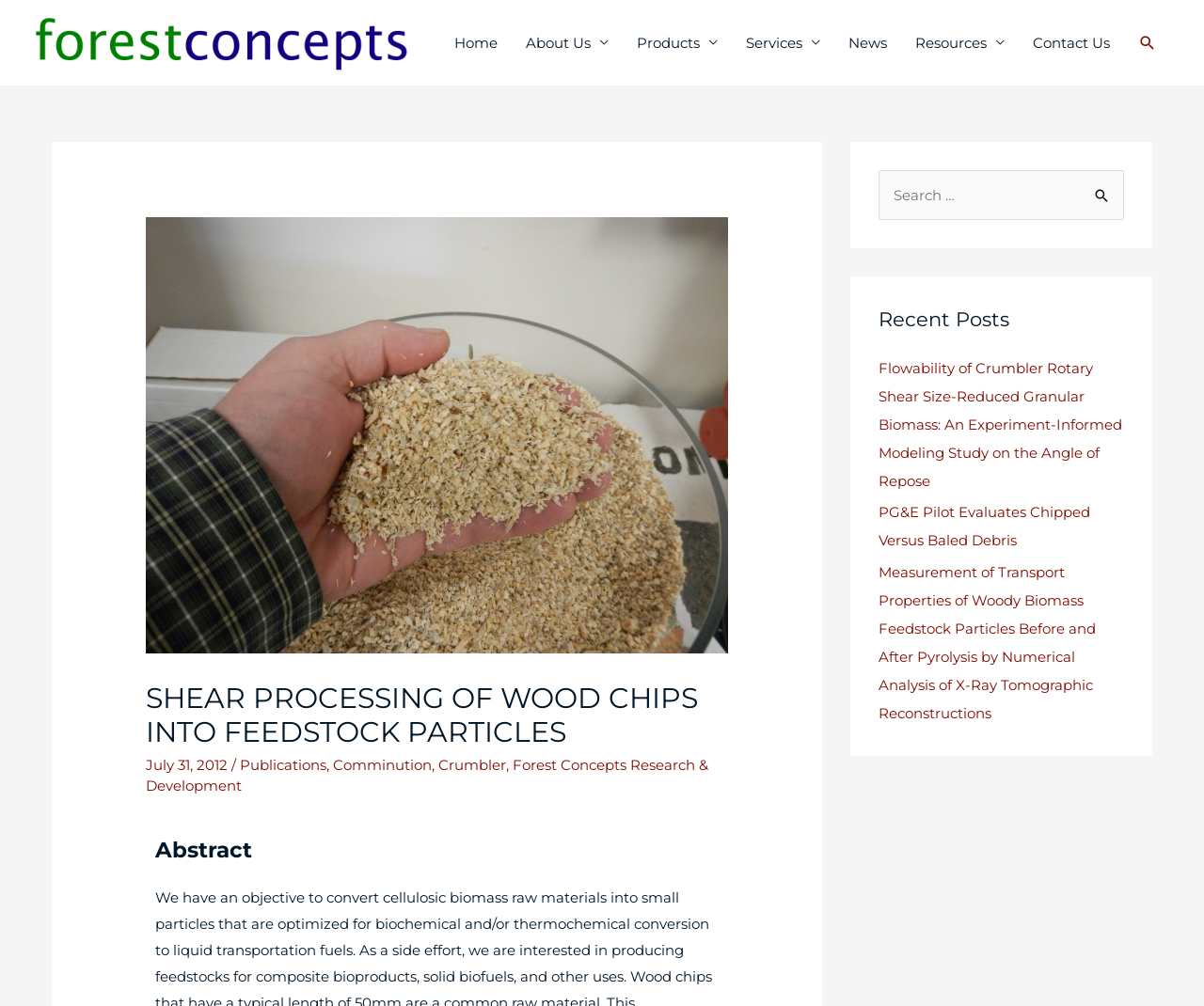Determine the bounding box coordinates of the UI element that matches the following description: "Forest Concepts Research & Development". The coordinates should be four float numbers between 0 and 1 in the format [left, top, right, bottom].

[0.121, 0.752, 0.588, 0.79]